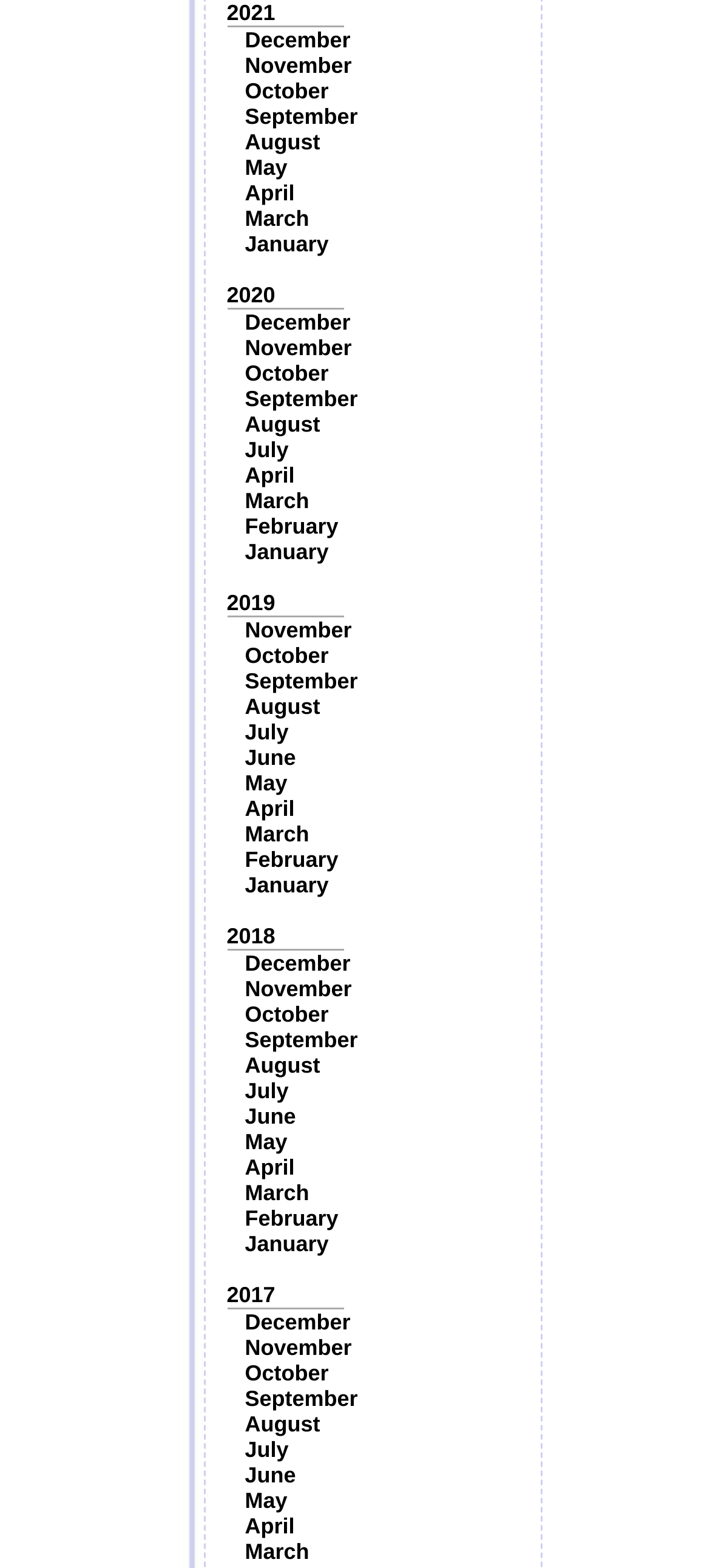Please specify the bounding box coordinates of the area that should be clicked to accomplish the following instruction: "Browse 2019 archives". The coordinates should consist of four float numbers between 0 and 1, i.e., [left, top, right, bottom].

[0.319, 0.376, 0.388, 0.393]